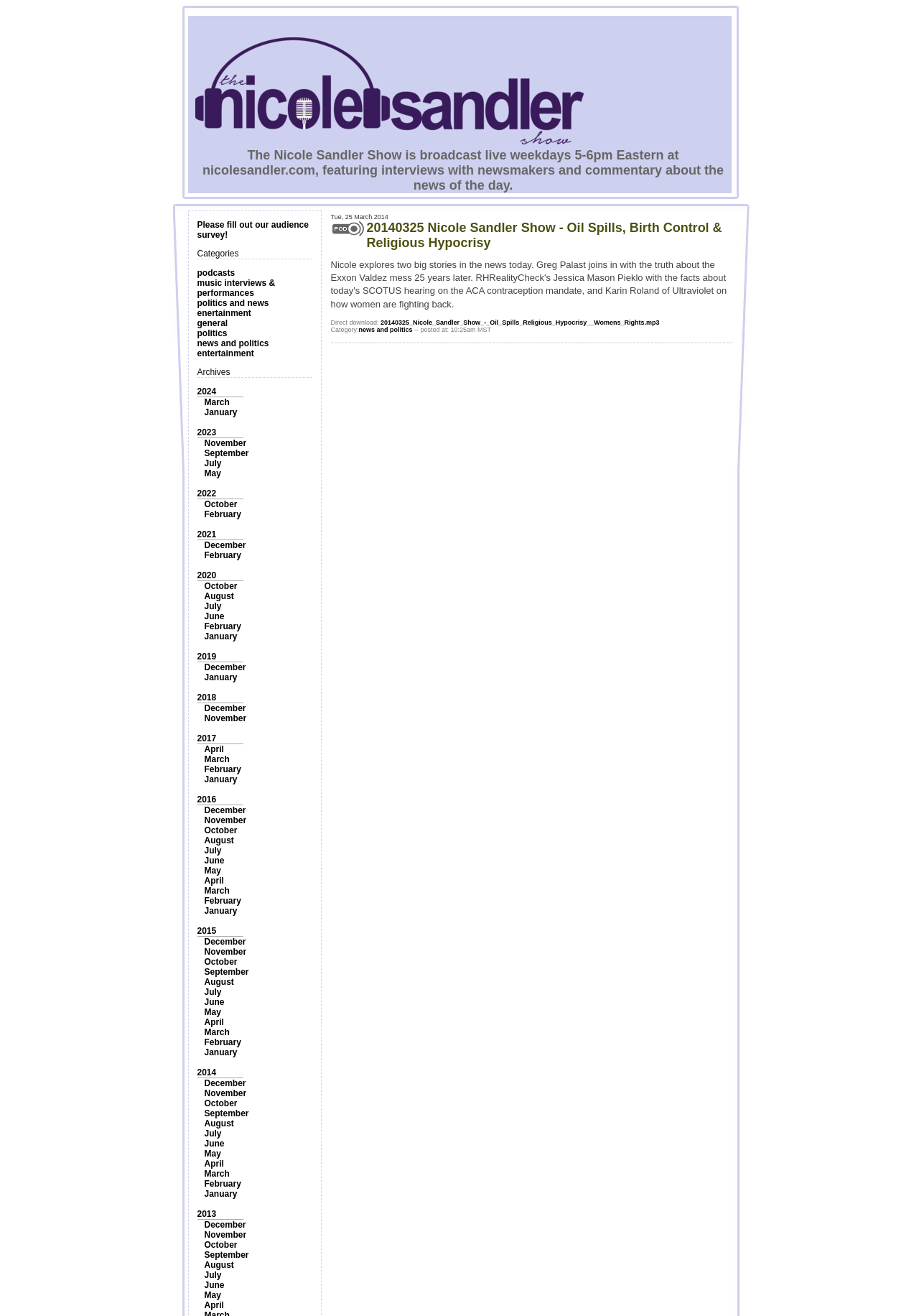Pinpoint the bounding box coordinates of the clickable element needed to complete the instruction: "Browse the 'podcasts' category". The coordinates should be provided as four float numbers between 0 and 1: [left, top, right, bottom].

[0.214, 0.204, 0.256, 0.211]